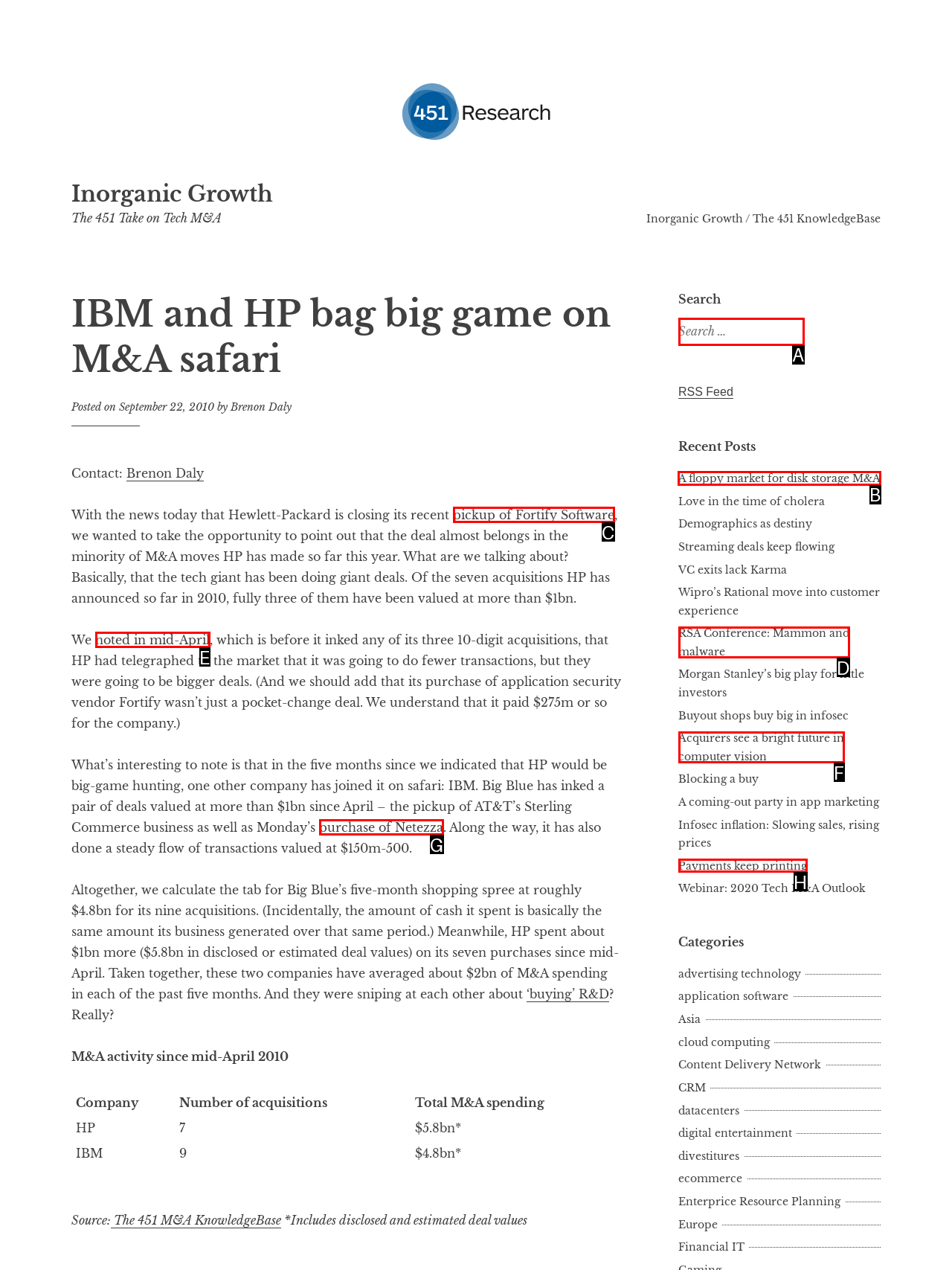Pick the right letter to click to achieve the task: Read the recent post 'A floppy market for disk storage M&A'
Answer with the letter of the correct option directly.

B